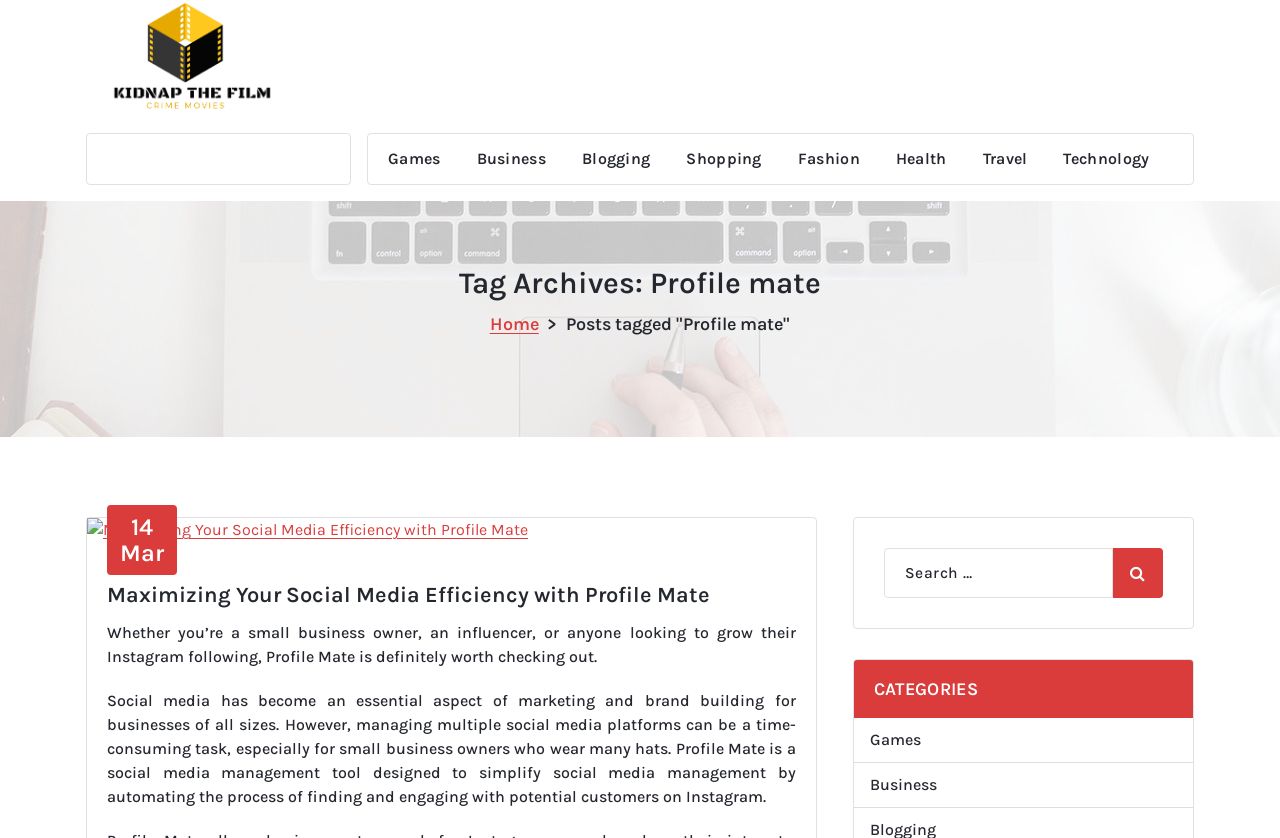Illustrate the webpage with a detailed description.

This webpage is about Profile Mate, a social media management tool, with a focus on the film "Kidnap The Film". At the top, there is a link to "Kidnap The Film" accompanied by an image with the same name. Below this, there is a category section with links to various topics such as "Games", "Business", "Blogging", "Shopping", "Fashion", "Health", "Travel", and "Technology".

The main content of the page is a blog post titled "Maximizing Your Social Media Efficiency with Profile Mate". This post has a figure with a link to the same title, and a date "14 Mar" next to it. The post discusses how Profile Mate can help small business owners, influencers, and others to grow their Instagram following by simplifying social media management.

To the right of the blog post, there is a search bar with a button and a label "Search for:". Below the search bar, there is a "CATEGORIES" section with links to "Games" and "Business". At the top right, there is a link to "Home" with a separator next to it.